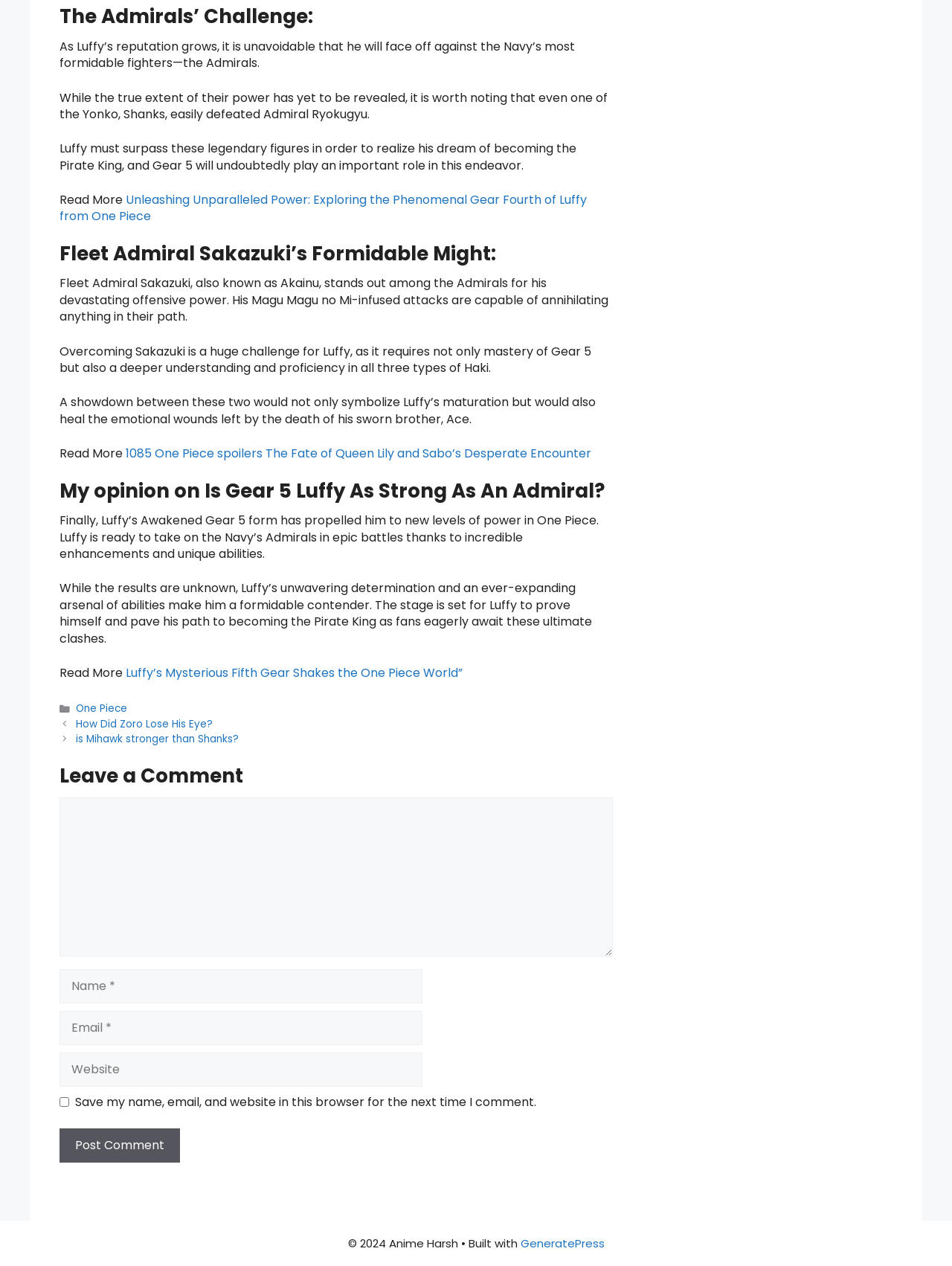Indicate the bounding box coordinates of the clickable region to achieve the following instruction: "Read more about Luffy's Gear 5."

[0.062, 0.151, 0.616, 0.178]